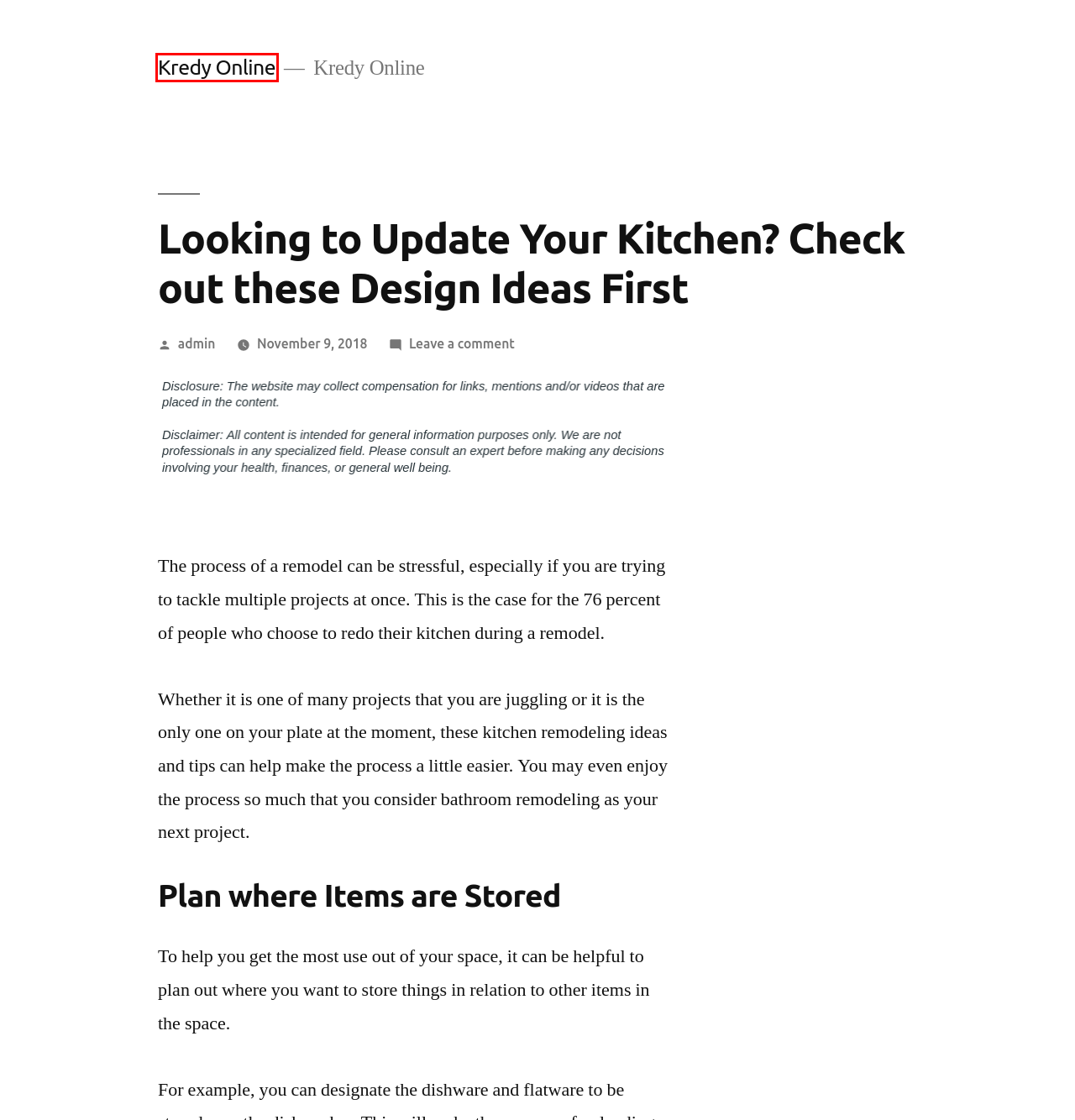You have a screenshot of a webpage with a red bounding box highlighting a UI element. Your task is to select the best webpage description that corresponds to the new webpage after clicking the element. Here are the descriptions:
A. Bathroom remodeling companies Archives - Kredy Online
B. Kitchen Remodeling Checklist Thank You | Kitchen Expressions
C. Tires or Tracks 5 Considerations Before Choosing - Kredy Online
D. admin, Author at Kredy Online
E. Log In ‹ Kredy Online — WordPress
F. Kredy Online - Kredy Online
G. Blog Tool, Publishing Platform, and CMS – WordPress.org
H. Bathroom design Archives - Kredy Online

F